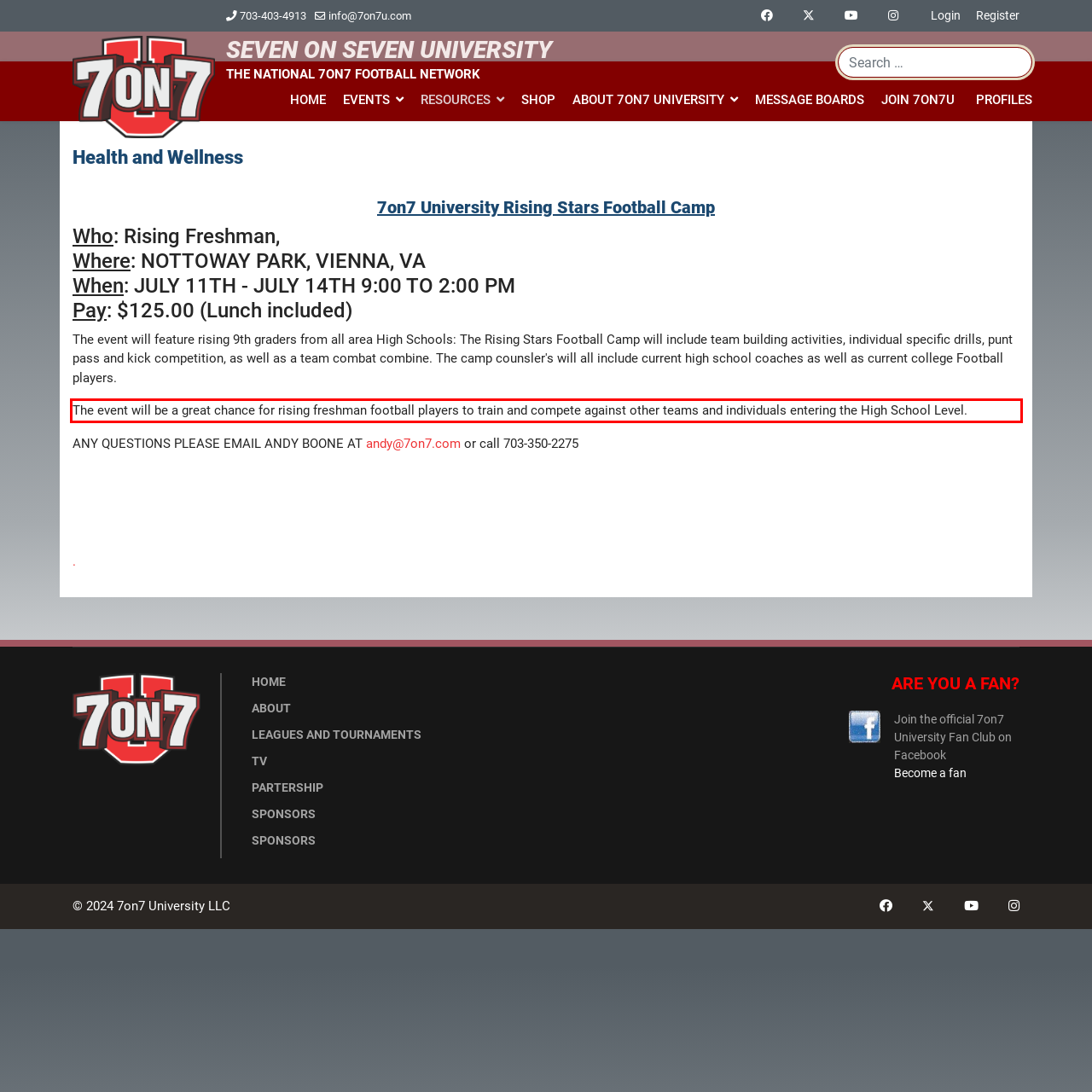You are presented with a webpage screenshot featuring a red bounding box. Perform OCR on the text inside the red bounding box and extract the content.

The event will be a great chance for rising freshman football players to train and compete against other teams and individuals entering the High School Level.